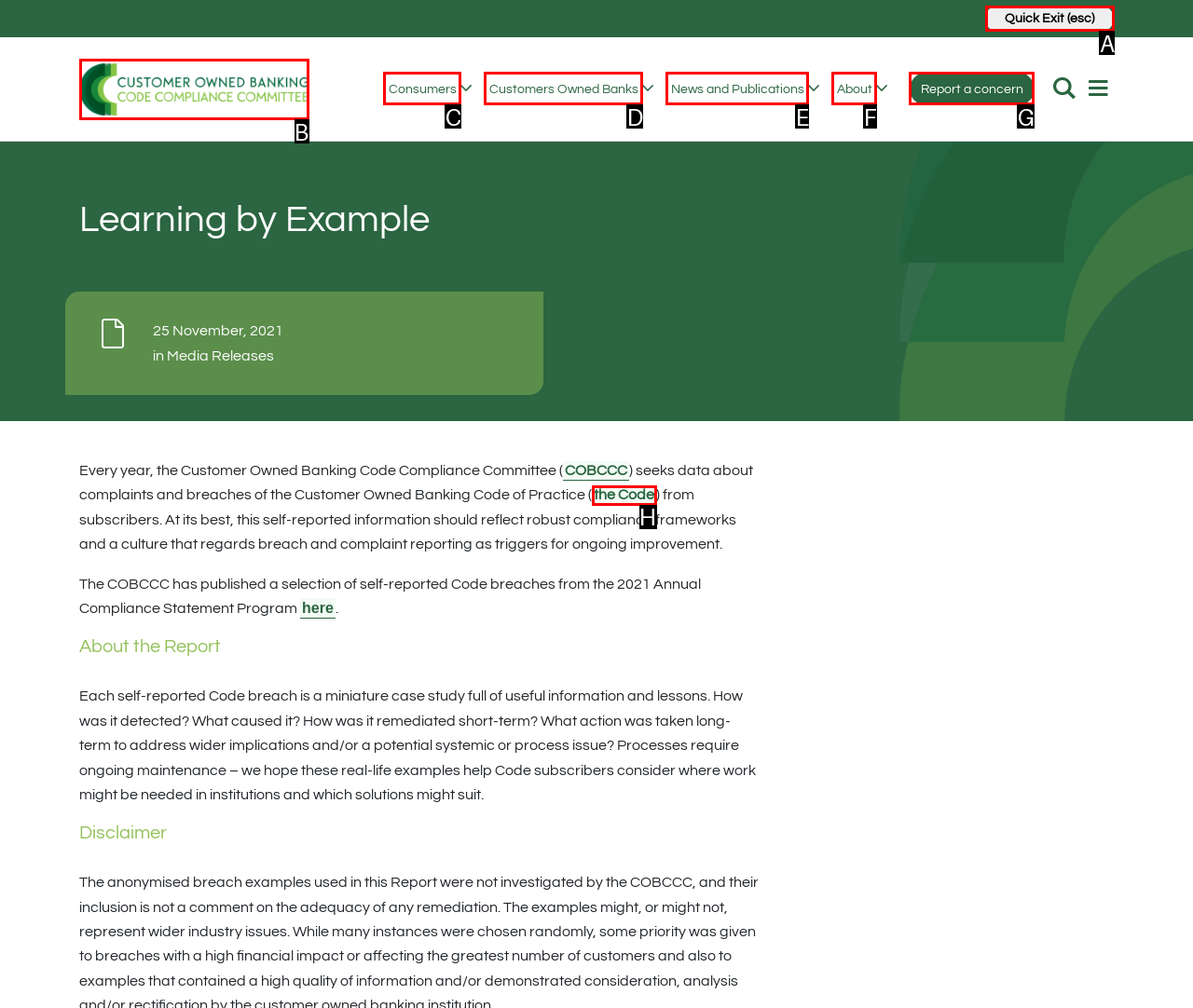Find the option you need to click to complete the following instruction: Click the Quick Exit button
Answer with the corresponding letter from the choices given directly.

A